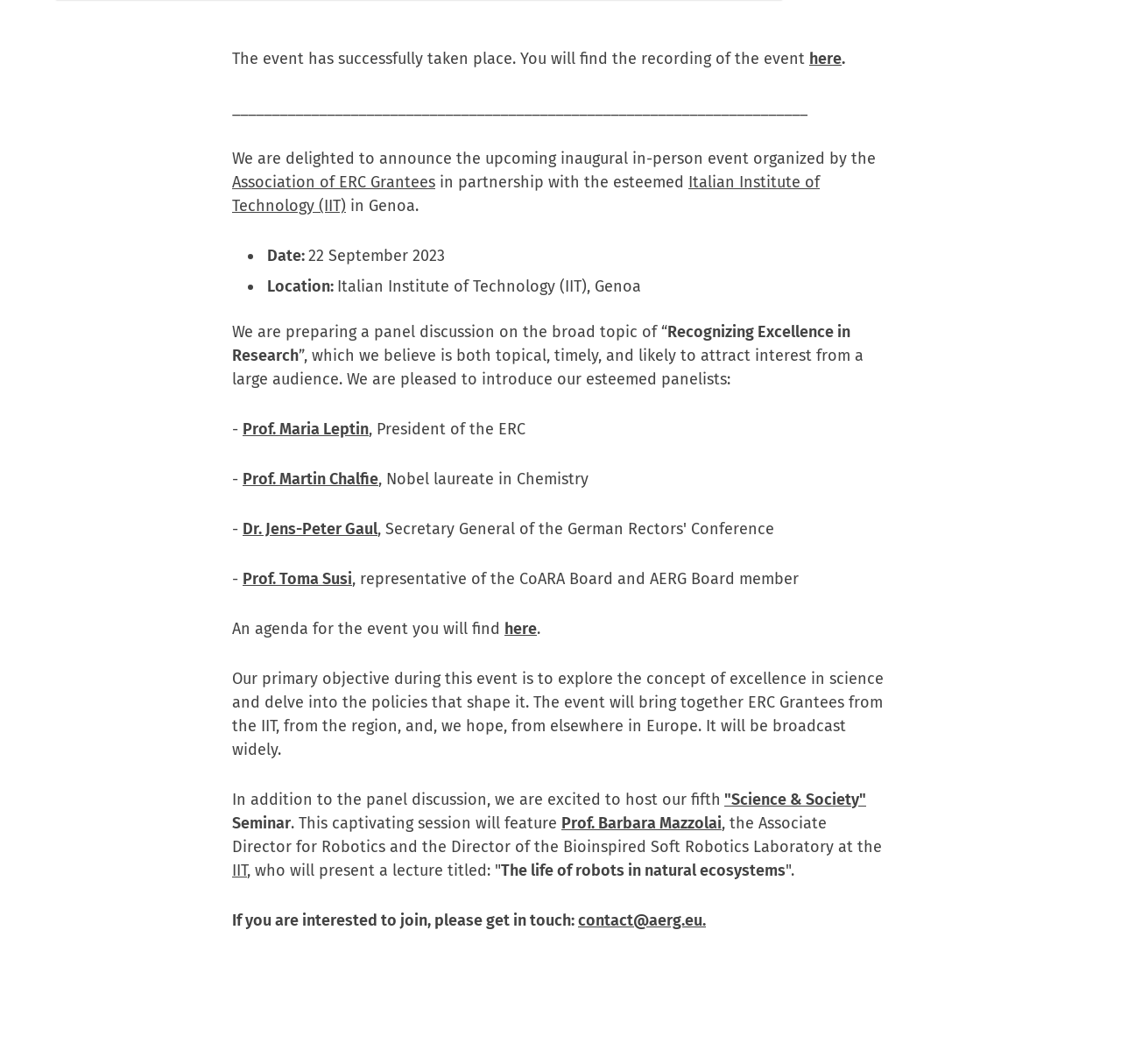Please specify the bounding box coordinates of the area that should be clicked to accomplish the following instruction: "click the link to the recording of the event". The coordinates should consist of four float numbers between 0 and 1, i.e., [left, top, right, bottom].

[0.722, 0.046, 0.751, 0.064]